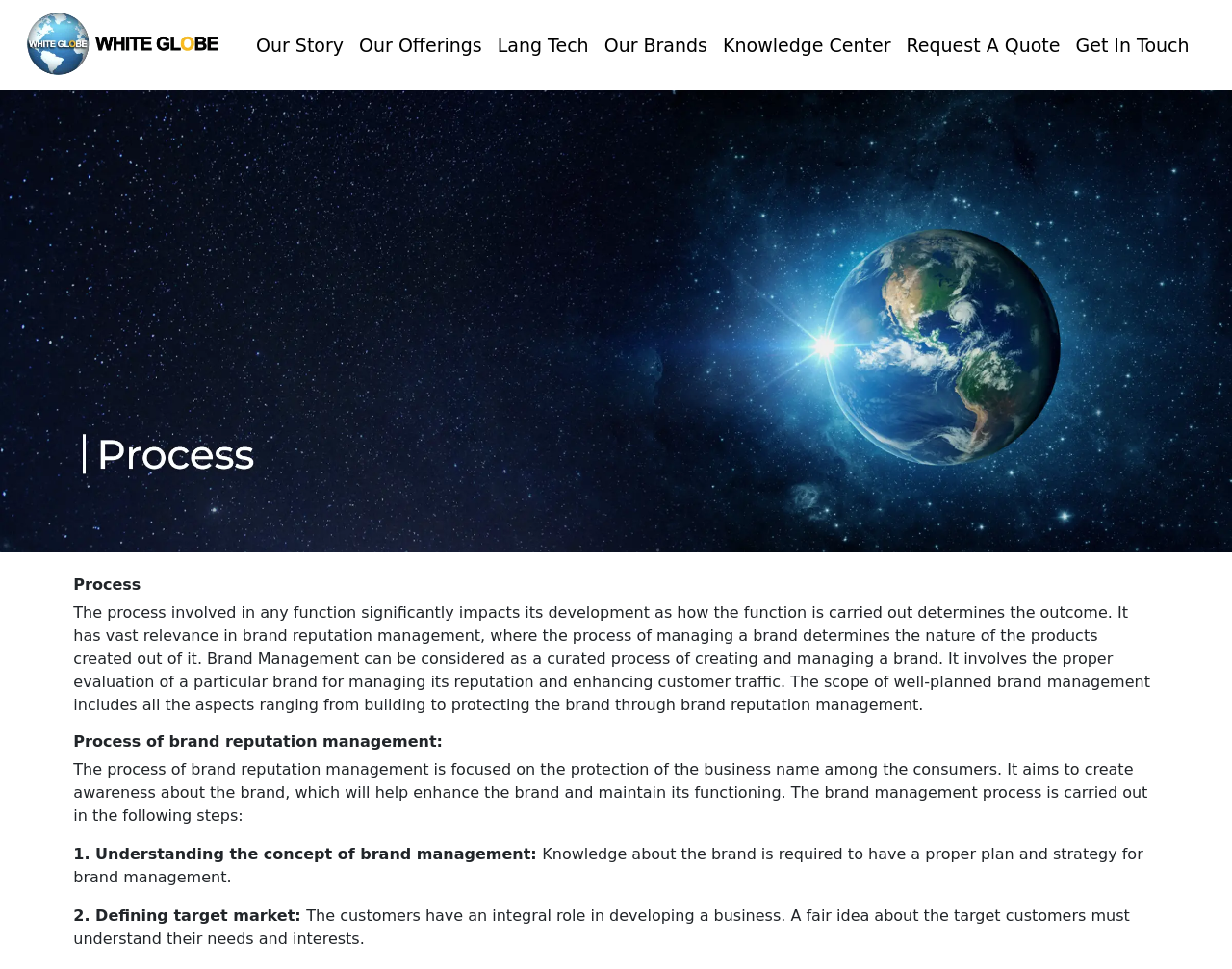Determine the bounding box coordinates of the clickable element to complete this instruction: "Follow Kayuhbmx on Instagram". Provide the coordinates in the format of four float numbers between 0 and 1, [left, top, right, bottom].

None